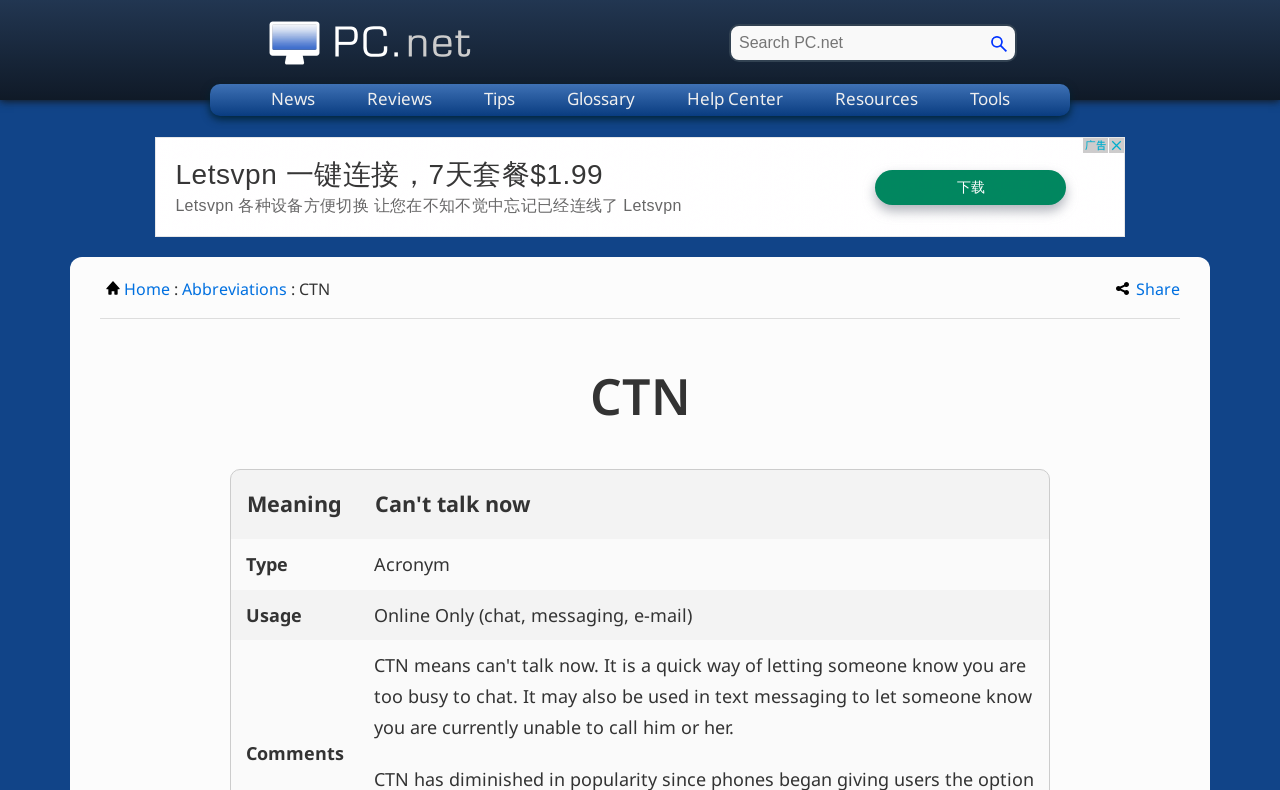Please determine the bounding box coordinates of the section I need to click to accomplish this instruction: "click on the Home button".

[0.082, 0.352, 0.133, 0.38]